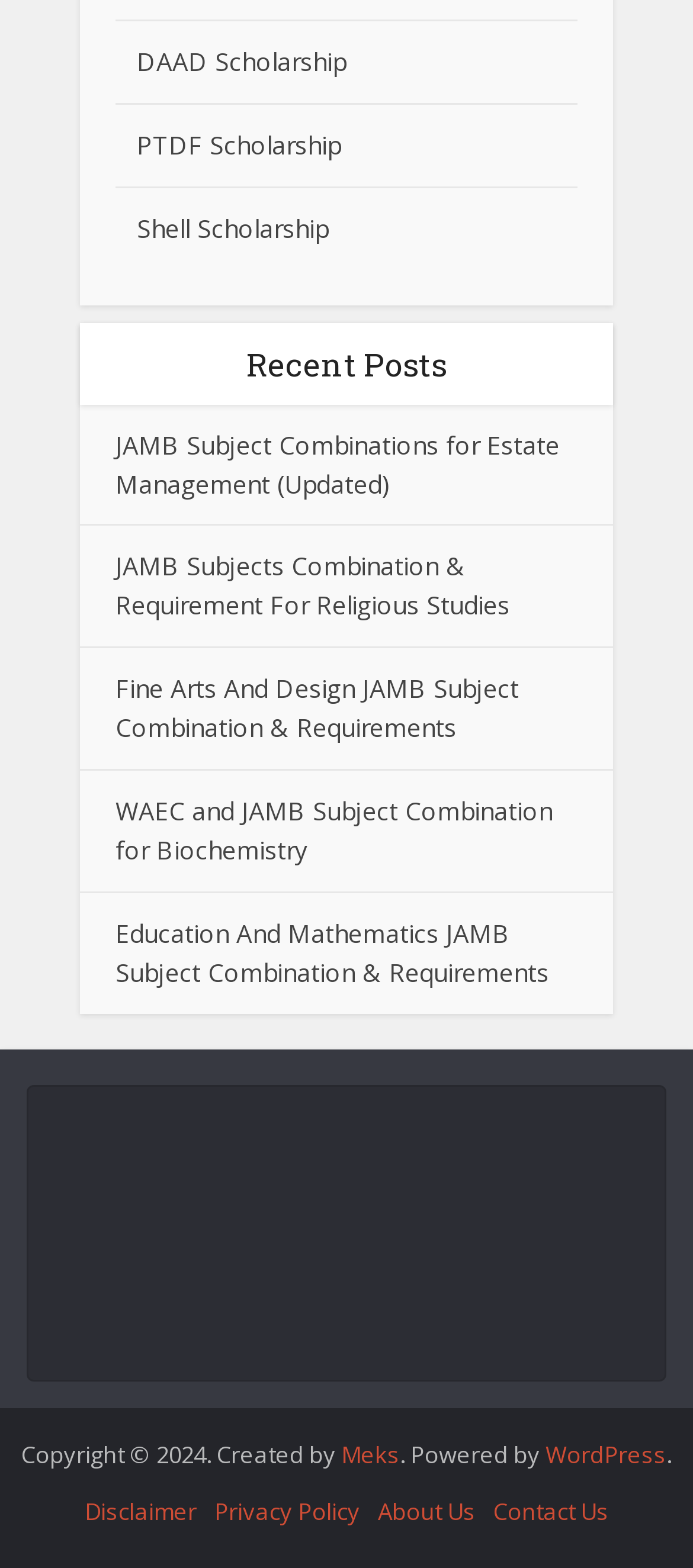Determine the bounding box coordinates of the clickable element to complete this instruction: "Log in to the website". Provide the coordinates in the format of four float numbers between 0 and 1, [left, top, right, bottom].

None